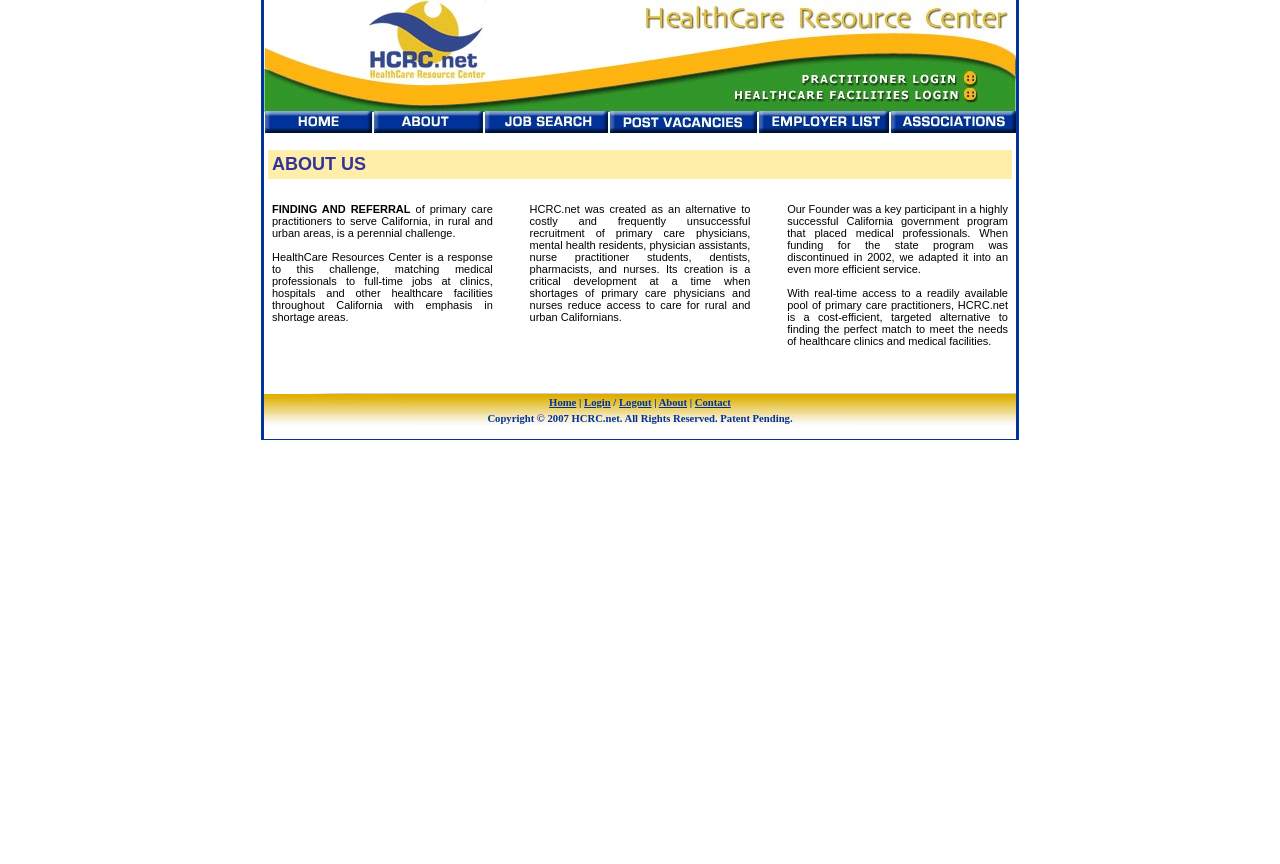Find the bounding box coordinates of the element I should click to carry out the following instruction: "Click the Home link".

[0.206, 0.144, 0.291, 0.157]